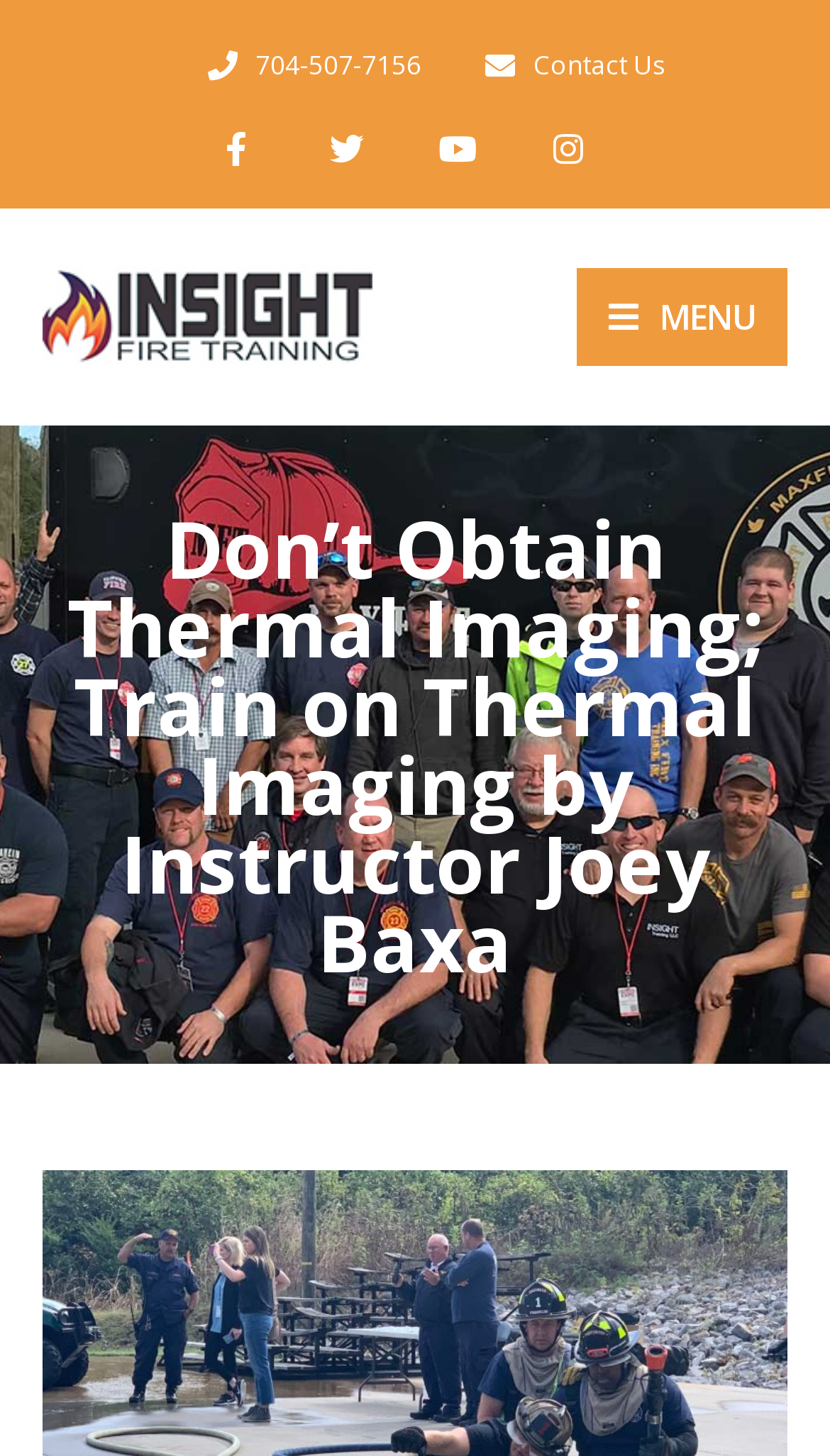Create a full and detailed caption for the entire webpage.

The webpage appears to be a professional website for Insight Training LLC, with a focus on thermal imaging training for firefighters. At the top left of the page, there is a logo image with the text "Insight Training LLC" next to it. Below the logo, there is a heading that reads "Don’t Obtain Thermal Imaging; Train on Thermal Imaging by Instructor Joey Baxa". 

On the top right side of the page, there are several social media links, including Facebook, Twitter, Youtube, and Instagram, each represented by an icon. Next to these links, there is a "MENU" button. 

Below the social media links, there are three contact links: a phone number "704-507-7156", a "Contact Us" link, and a link to the company's main page "Insight Training LLC". 

The webpage seems to be promoting a training program or service related to thermal imaging, with a brief introduction or teaser text that asks a question about which brand camera is the best for firefighters.